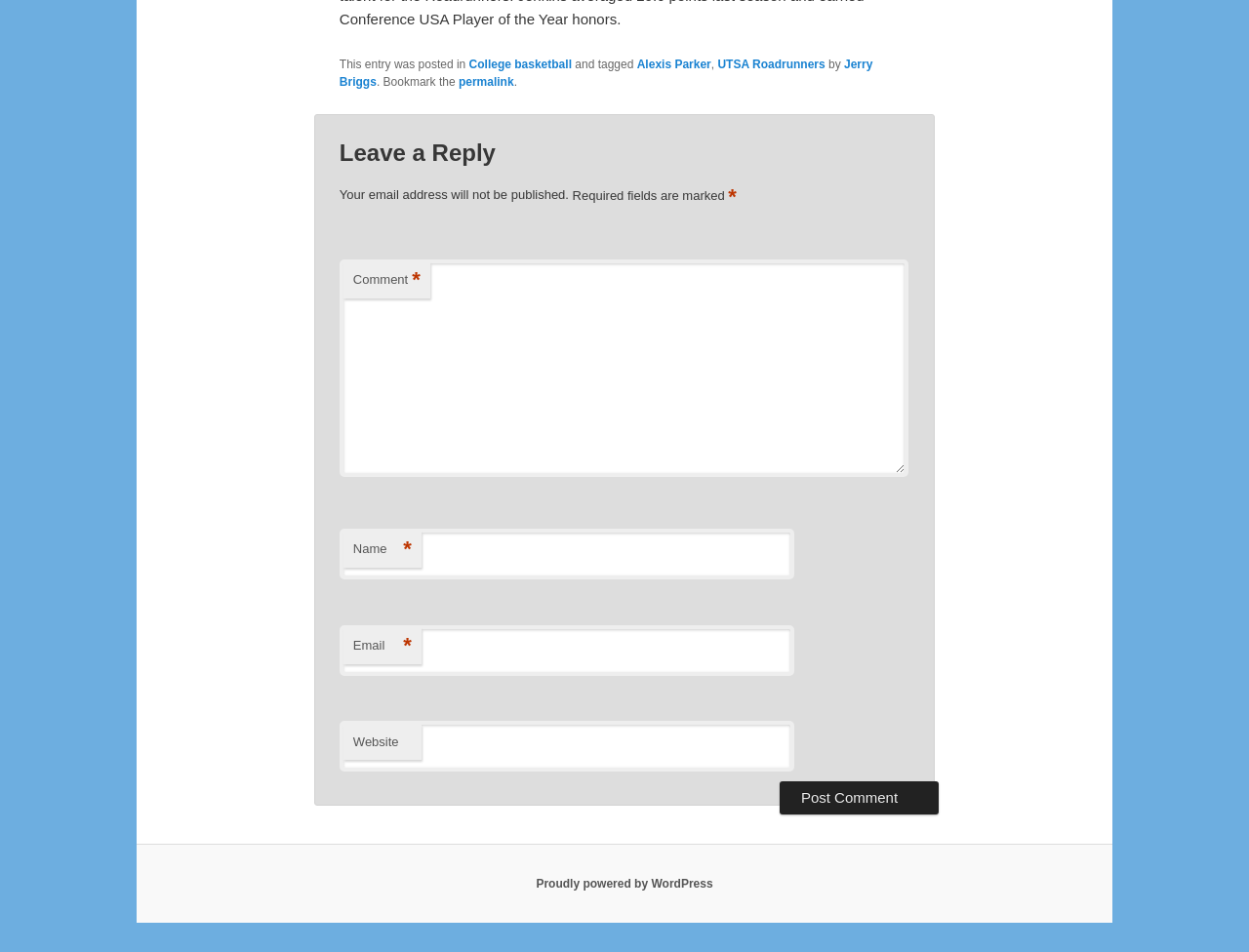What is the category of the post?
Using the information from the image, provide a comprehensive answer to the question.

The category of the post can be determined by looking at the footer section of the webpage, where it says 'This entry was posted in College basketball'.